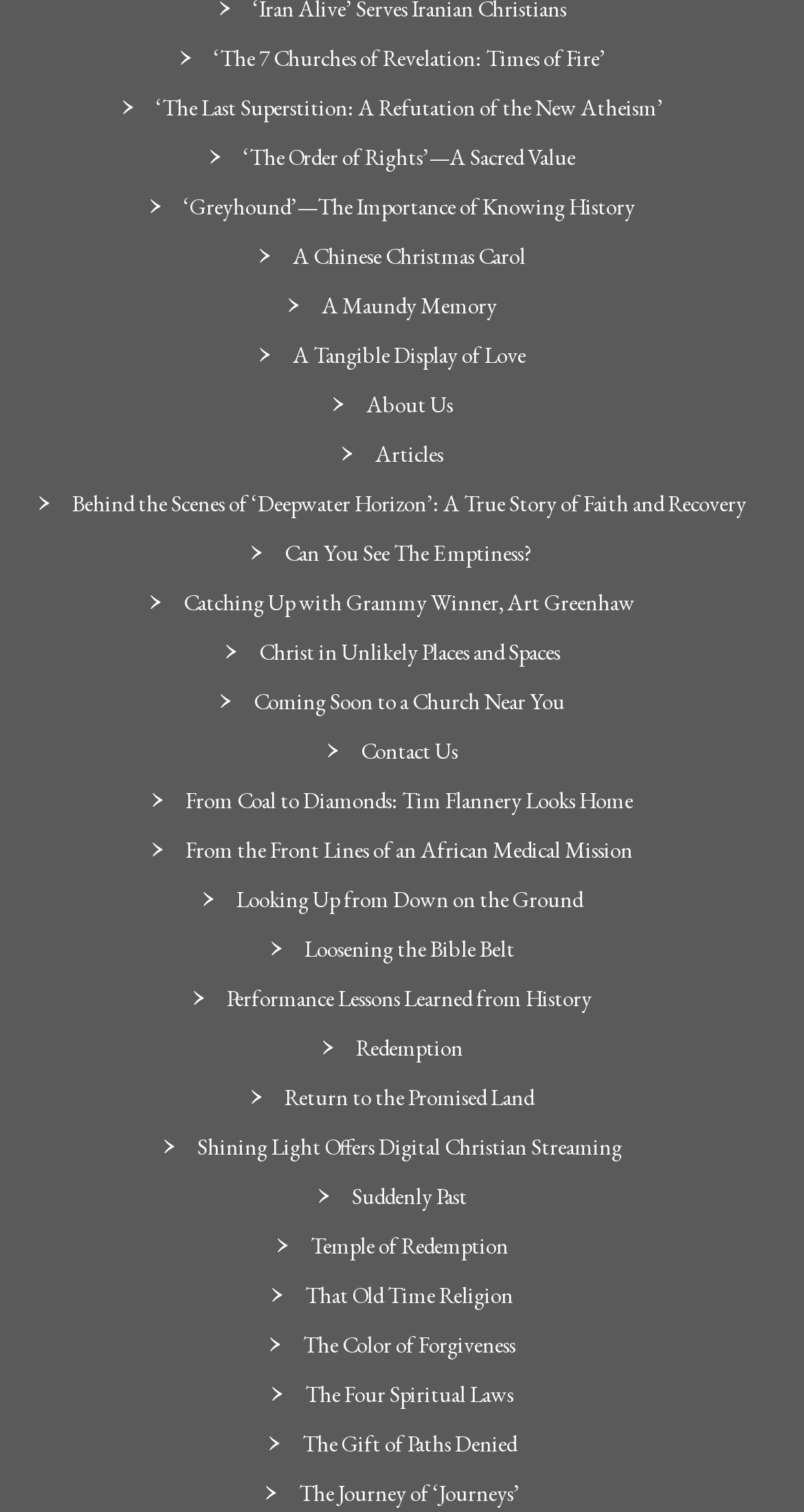Based on the element description "Redemption", predict the bounding box coordinates of the UI element.

[0.442, 0.683, 0.576, 0.702]